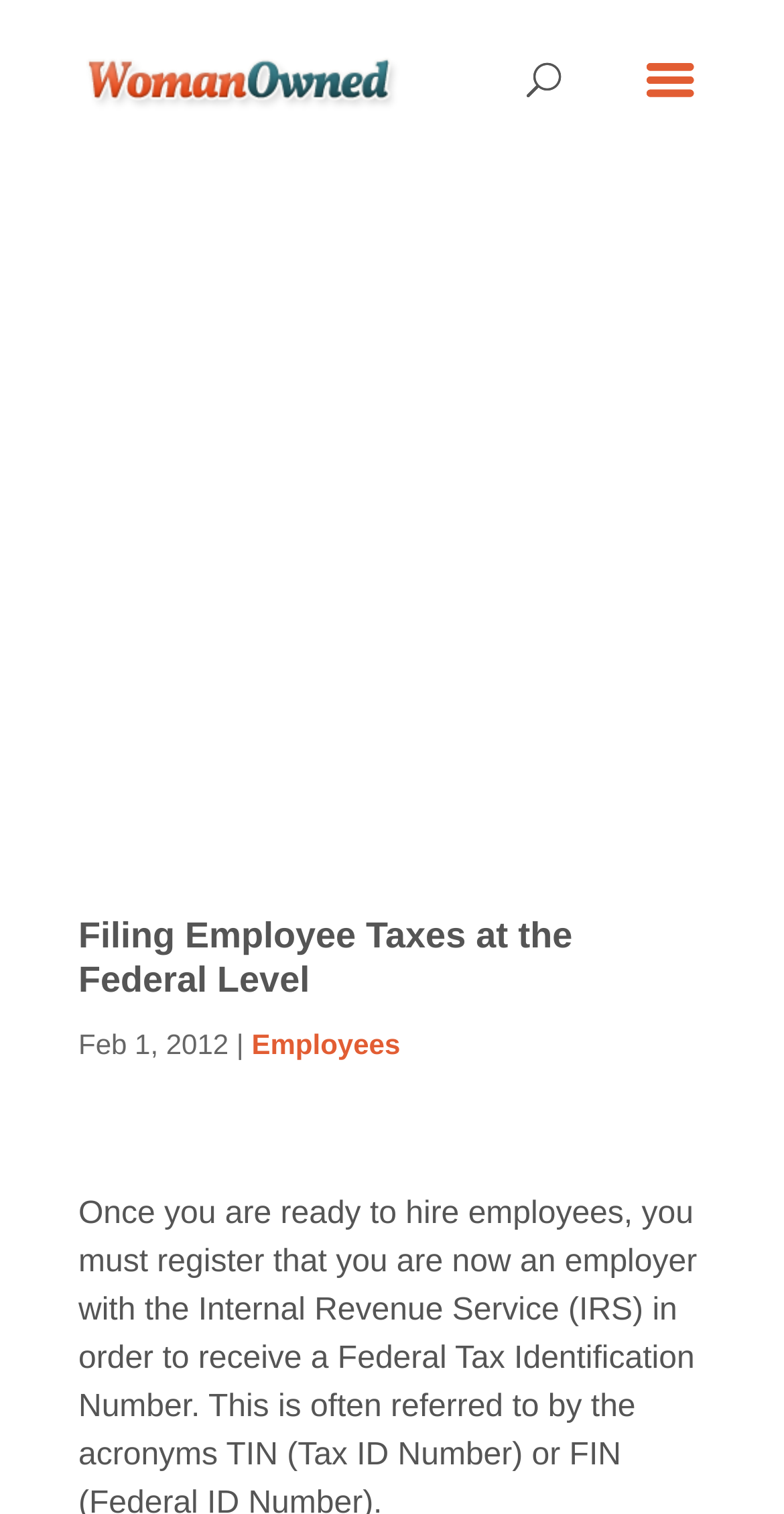Can you extract the headline from the webpage for me?

Filing Employee Taxes at the Federal Level